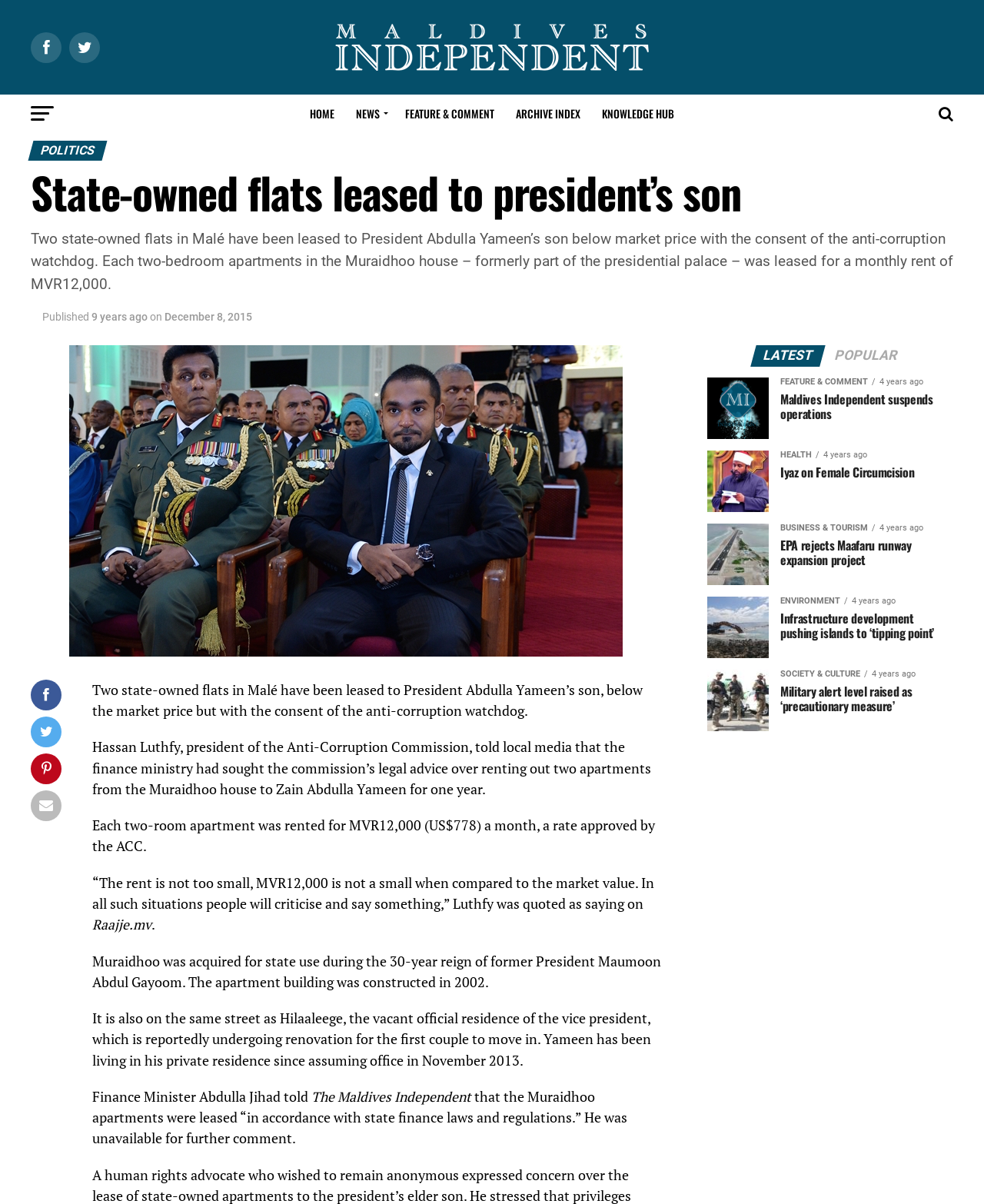For the following element description, predict the bounding box coordinates in the format (top-left x, top-left y, bottom-right x, bottom-right y). All values should be floating point numbers between 0 and 1. Description: parent_node: Maldives Independent

[0.338, 0.059, 0.662, 0.072]